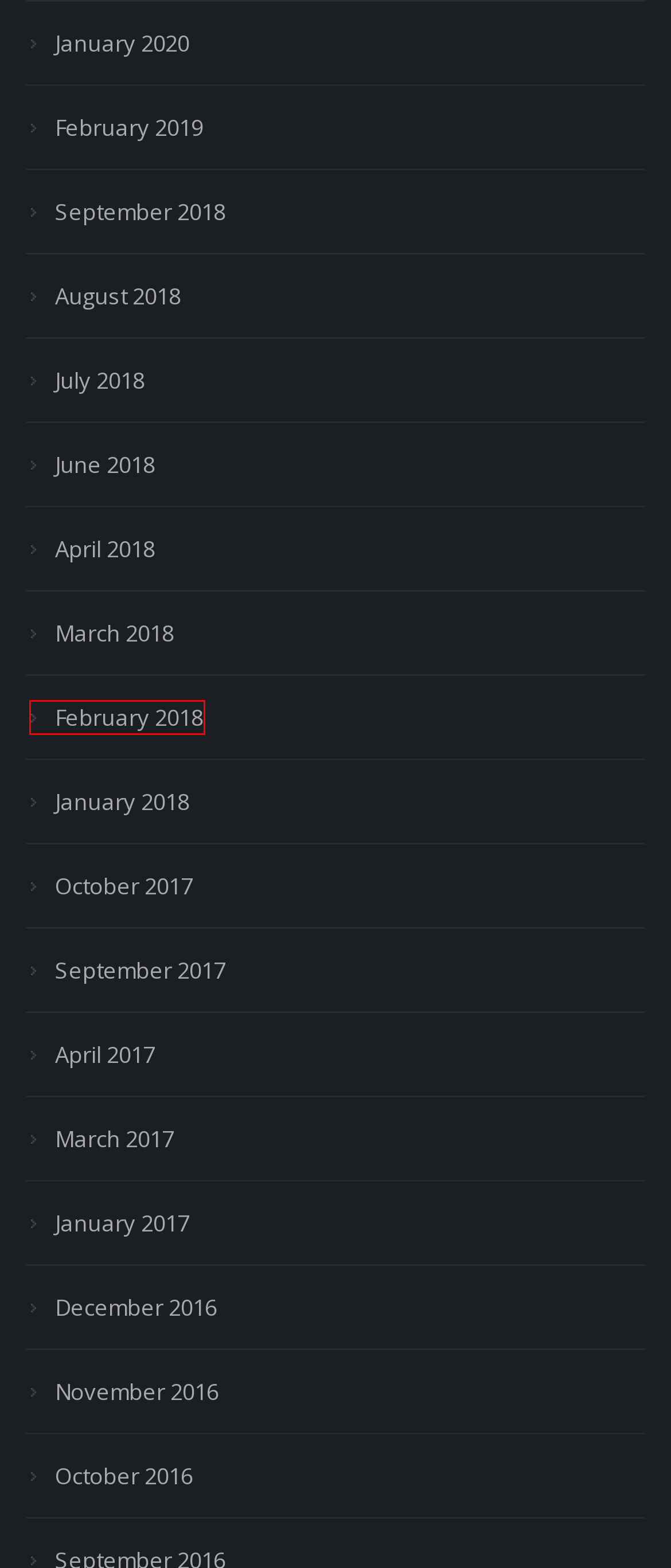You are provided with a screenshot of a webpage highlighting a UI element with a red bounding box. Choose the most suitable webpage description that matches the new page after clicking the element in the bounding box. Here are the candidates:
A. January, 2018 | Stigall Paleobiology Lab
B. March, 2018 | Stigall Paleobiology Lab
C. February, 2019 | Stigall Paleobiology Lab
D. December, 2016 | Stigall Paleobiology Lab
E. January, 2020 | Stigall Paleobiology Lab
F. November, 2016 | Stigall Paleobiology Lab
G. February, 2018 | Stigall Paleobiology Lab
H. October, 2016 | Stigall Paleobiology Lab

G